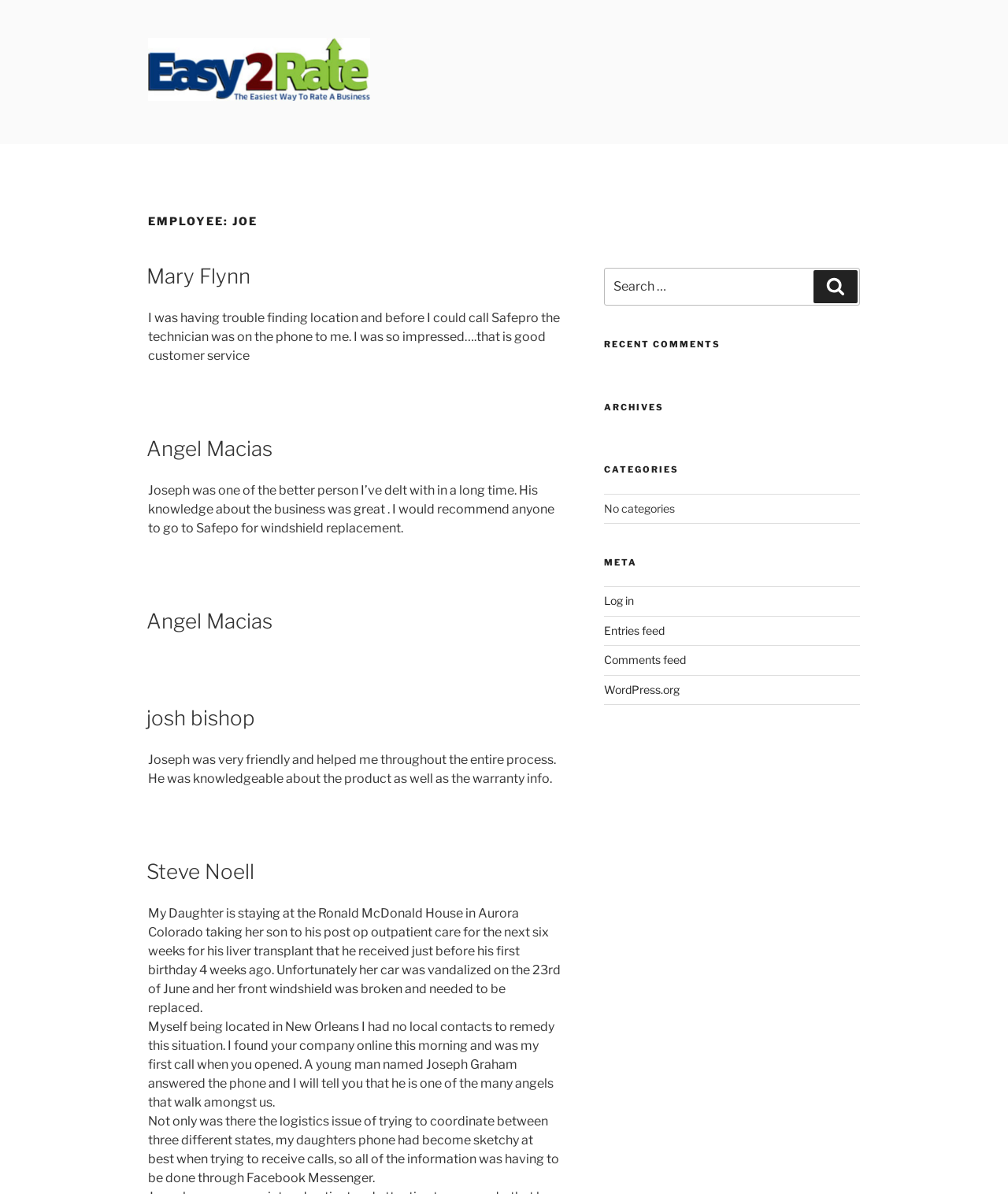Determine the bounding box for the UI element described here: "SafePro".

[0.147, 0.089, 0.302, 0.118]